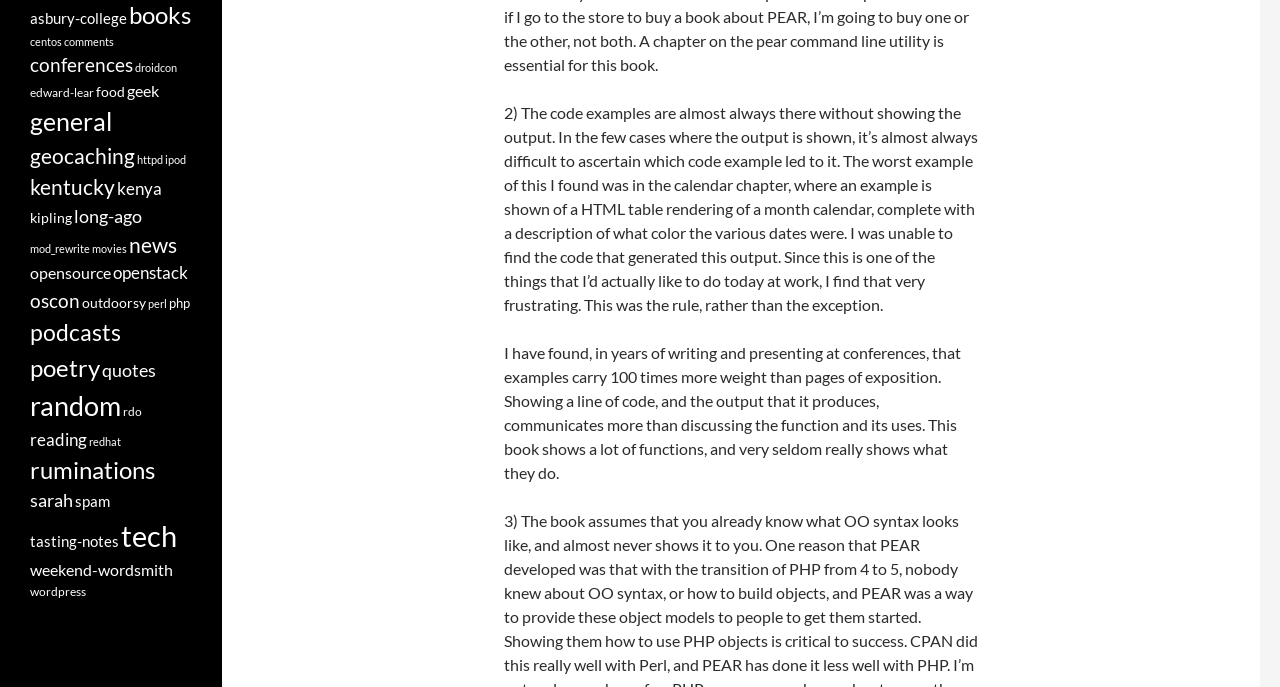Identify the bounding box coordinates for the element you need to click to achieve the following task: "View product information". Provide the bounding box coordinates as four float numbers between 0 and 1, in the form [left, top, right, bottom].

None